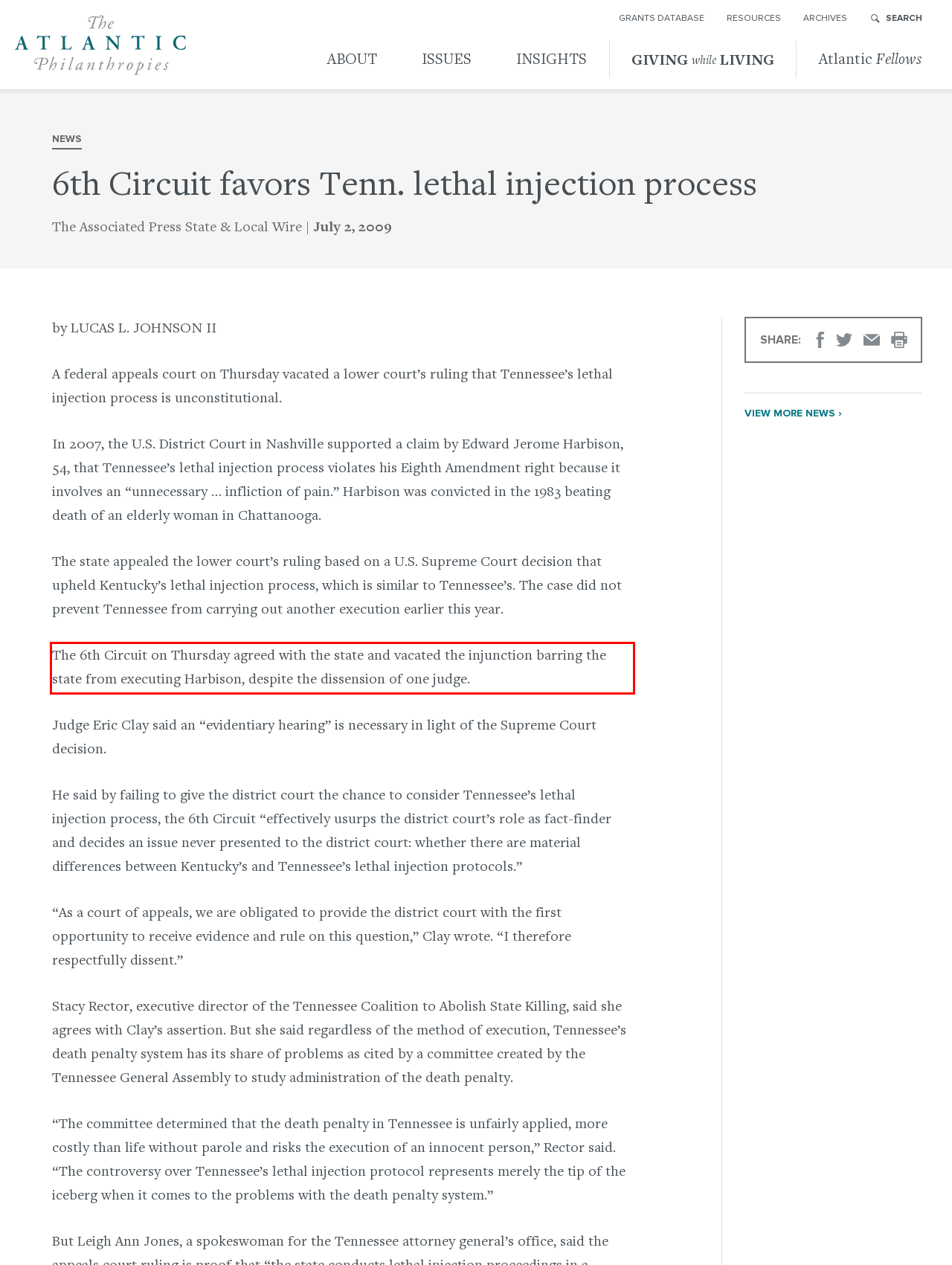Please examine the webpage screenshot containing a red bounding box and use OCR to recognize and output the text inside the red bounding box.

The 6th Circuit on Thursday agreed with the state and vacated the injunction barring the state from executing Harbison, despite the dissension of one judge.